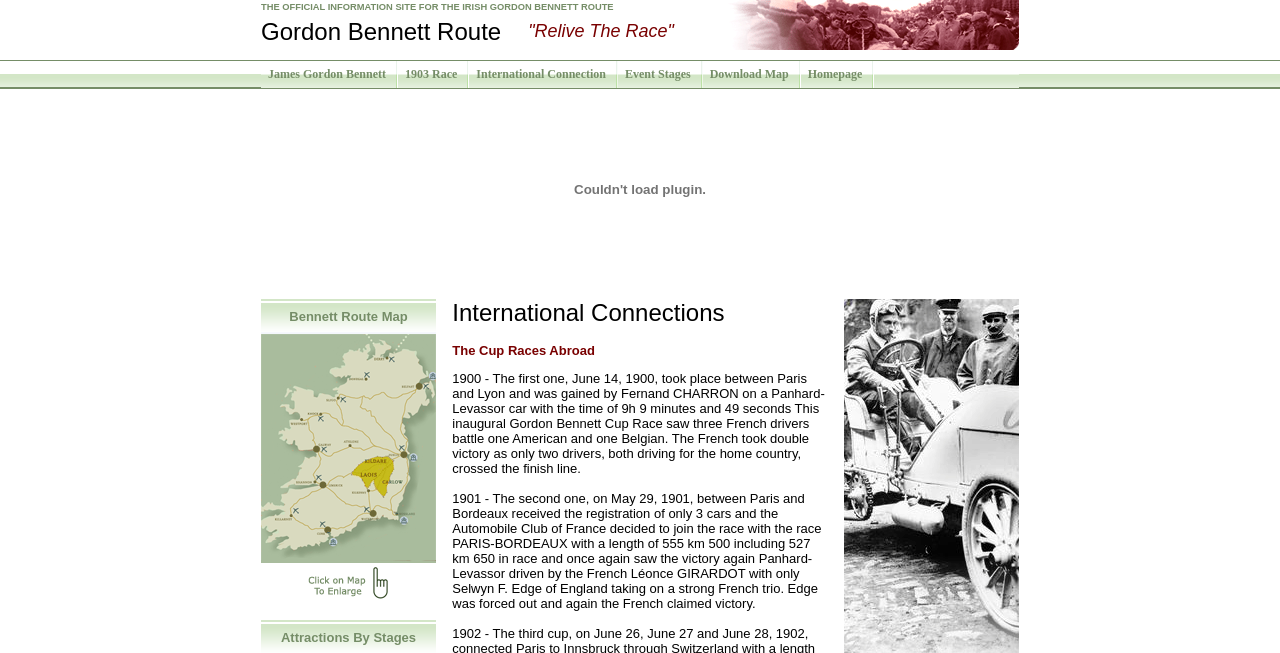Please identify the bounding box coordinates of the clickable region that I should interact with to perform the following instruction: "Enlarge the Bennett Route Map". The coordinates should be expressed as four float numbers between 0 and 1, i.e., [left, top, right, bottom].

[0.204, 0.841, 0.341, 0.867]